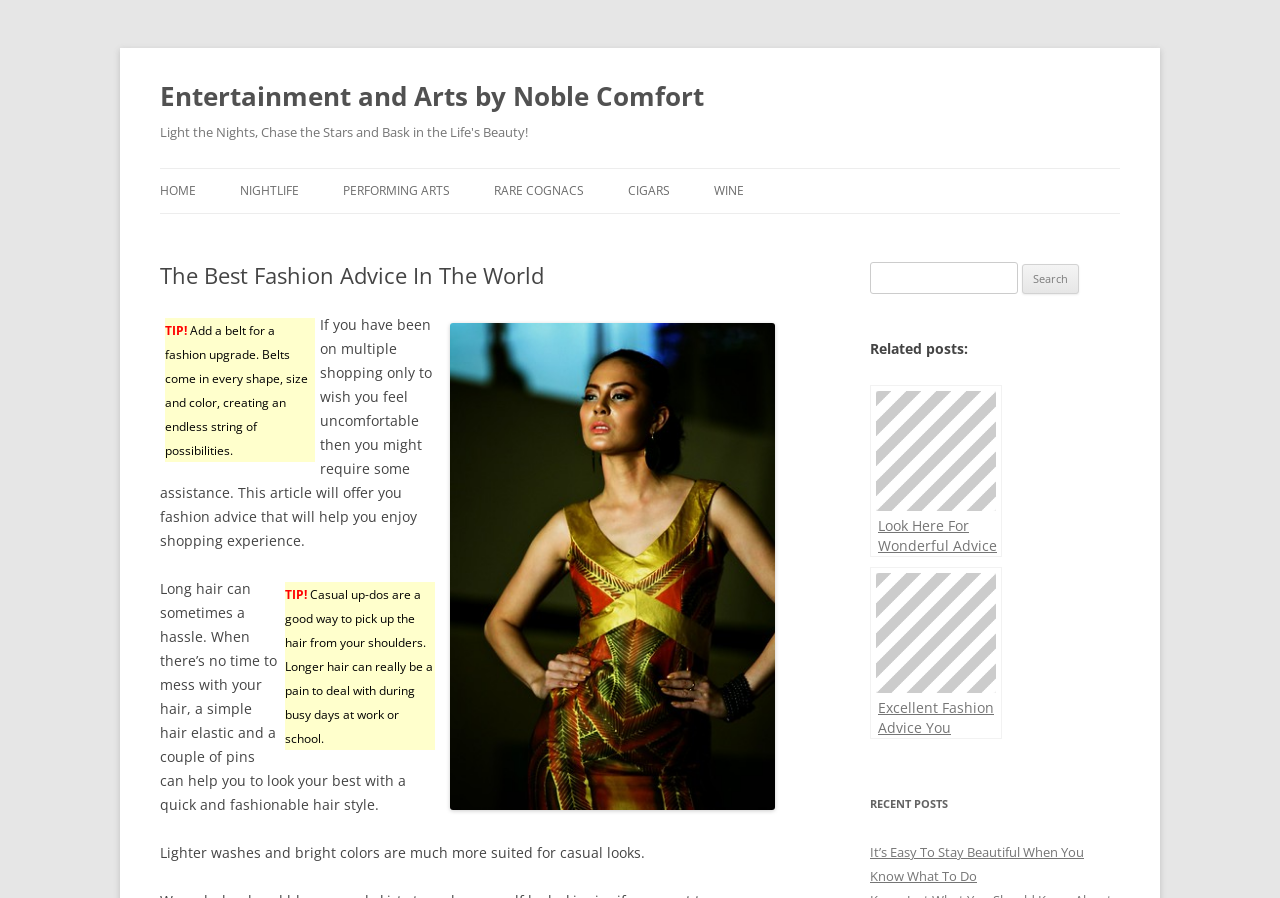Show the bounding box coordinates for the element that needs to be clicked to execute the following instruction: "View the 'Related posts:' section". Provide the coordinates in the form of four float numbers between 0 and 1, i.e., [left, top, right, bottom].

[0.68, 0.381, 0.875, 0.397]